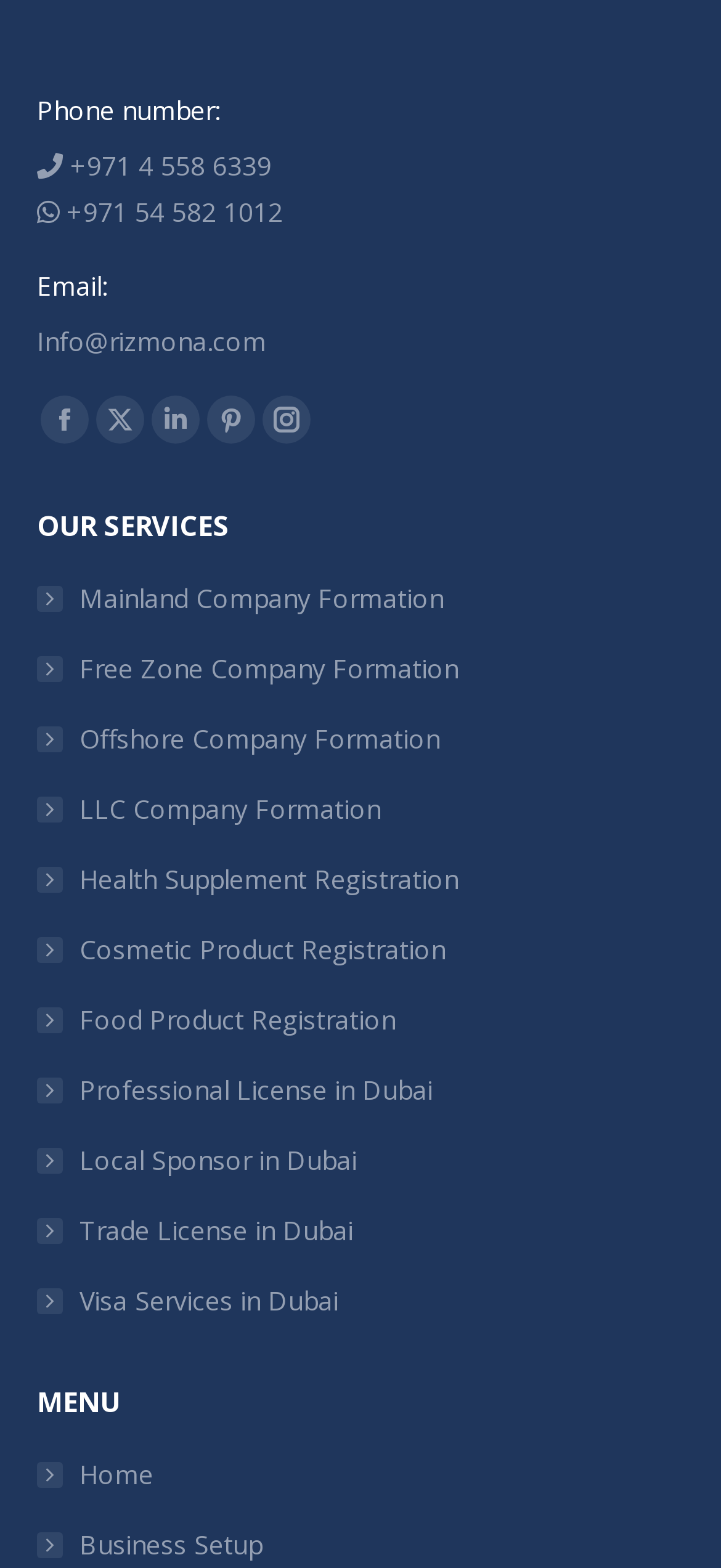Carefully examine the image and provide an in-depth answer to the question: What social media platforms can you find the company on?

The company's social media presence can be found in the top section of the webpage, where it lists 'Find us on:' followed by links to Facebook, X, Linkedin, Pinterest, and Instagram.